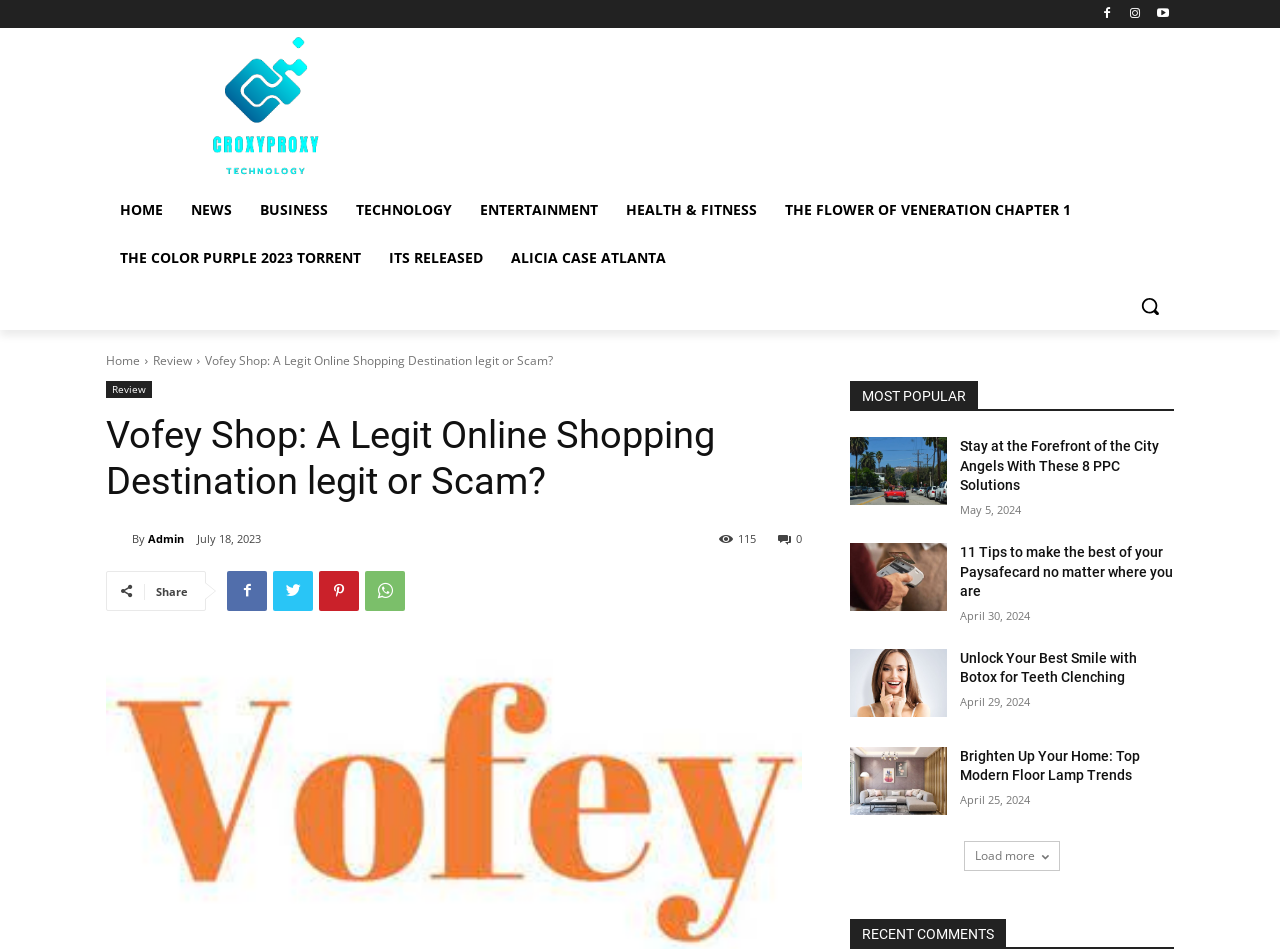What is the topic of the first article in the 'MOST POPULAR' section?
Answer the question in as much detail as possible.

The topic of the first article in the 'MOST POPULAR' section can be found in the heading element, which is 'Stay at the Forefront of the City Angels With These 8 PPC Solutions'. This article is listed first in the 'MOST POPULAR' section.